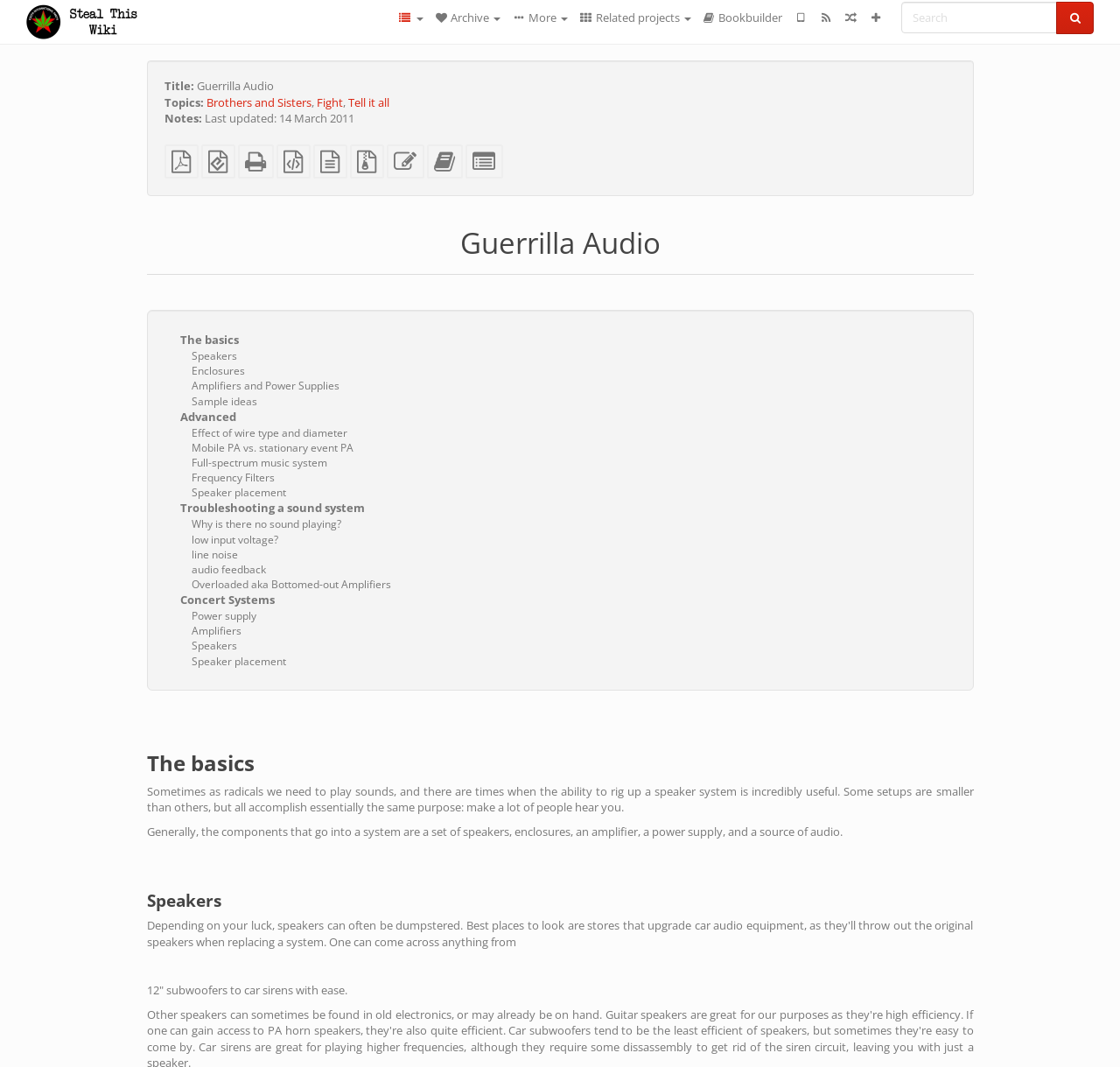Answer the following inquiry with a single word or phrase:
What components are needed for a speaker system?

speakers, enclosures, amplifier, power supply, and audio source